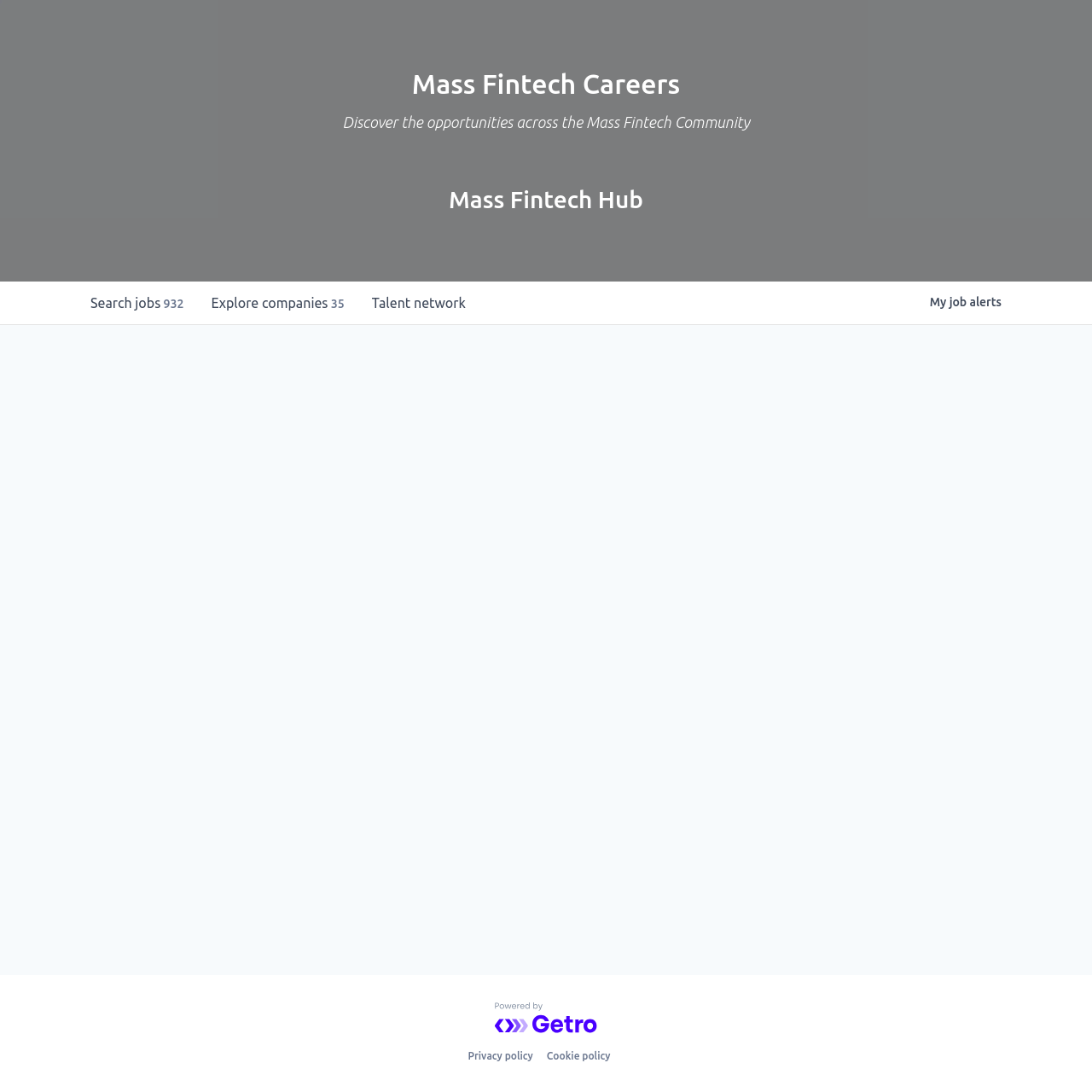Give a one-word or one-phrase response to the question:
What is the text above the 'Search jobs 932' link?

Discover the opportunities